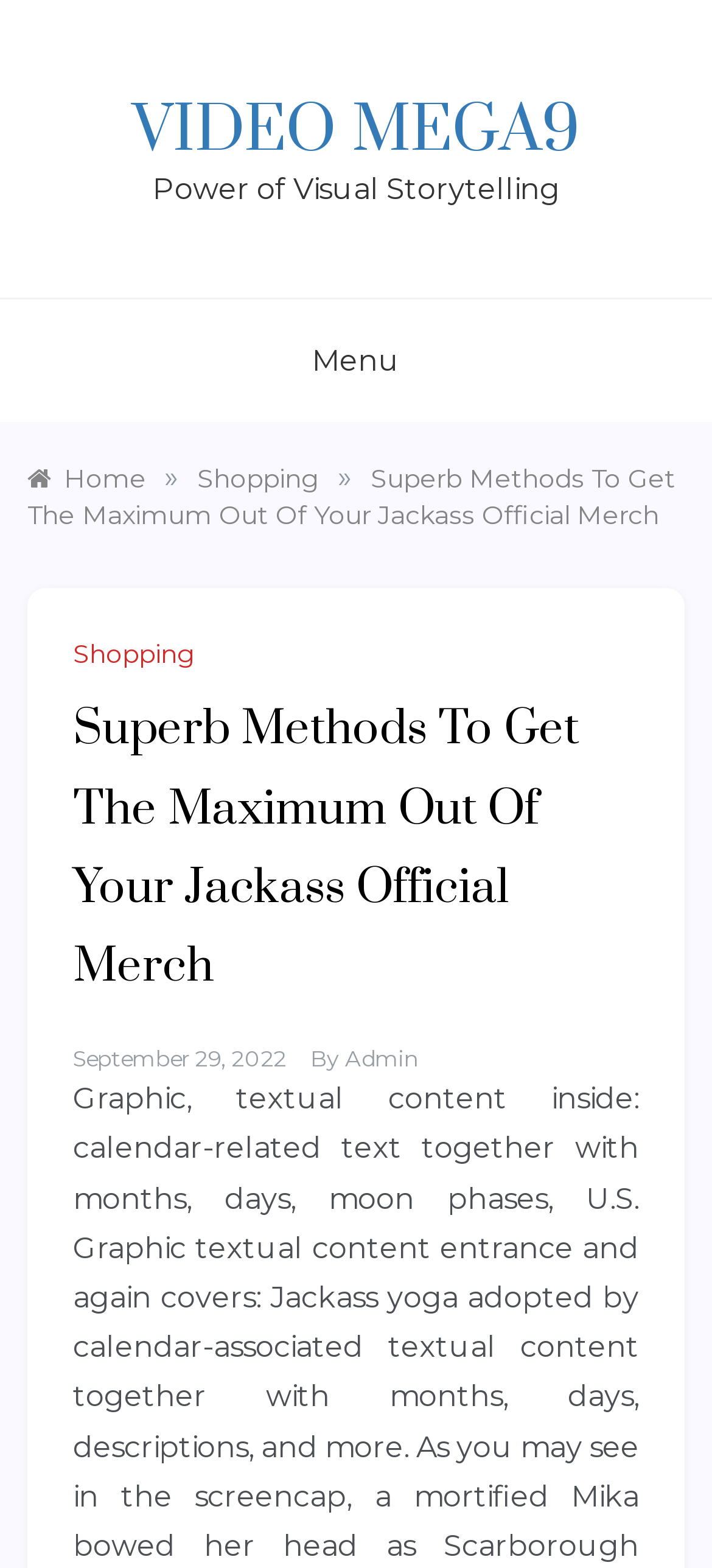Specify the bounding box coordinates of the region I need to click to perform the following instruction: "Read the article published on September 29, 2022". The coordinates must be four float numbers in the range of 0 to 1, i.e., [left, top, right, bottom].

[0.103, 0.666, 0.403, 0.684]